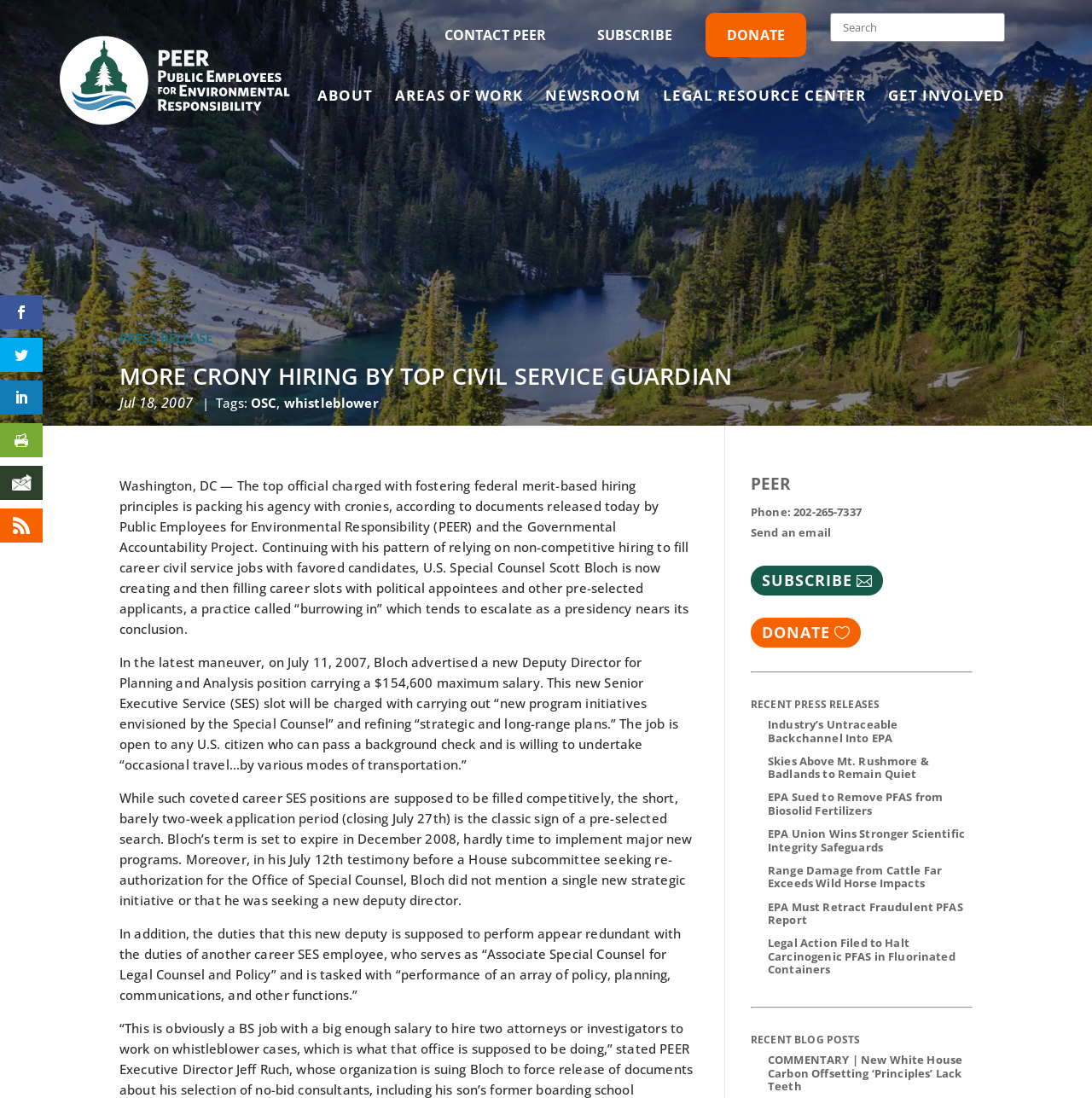Can you find the bounding box coordinates for the UI element given this description: "Areas of Work"? Provide the coordinates as four float numbers between 0 and 1: [left, top, right, bottom].

[0.362, 0.082, 0.479, 0.135]